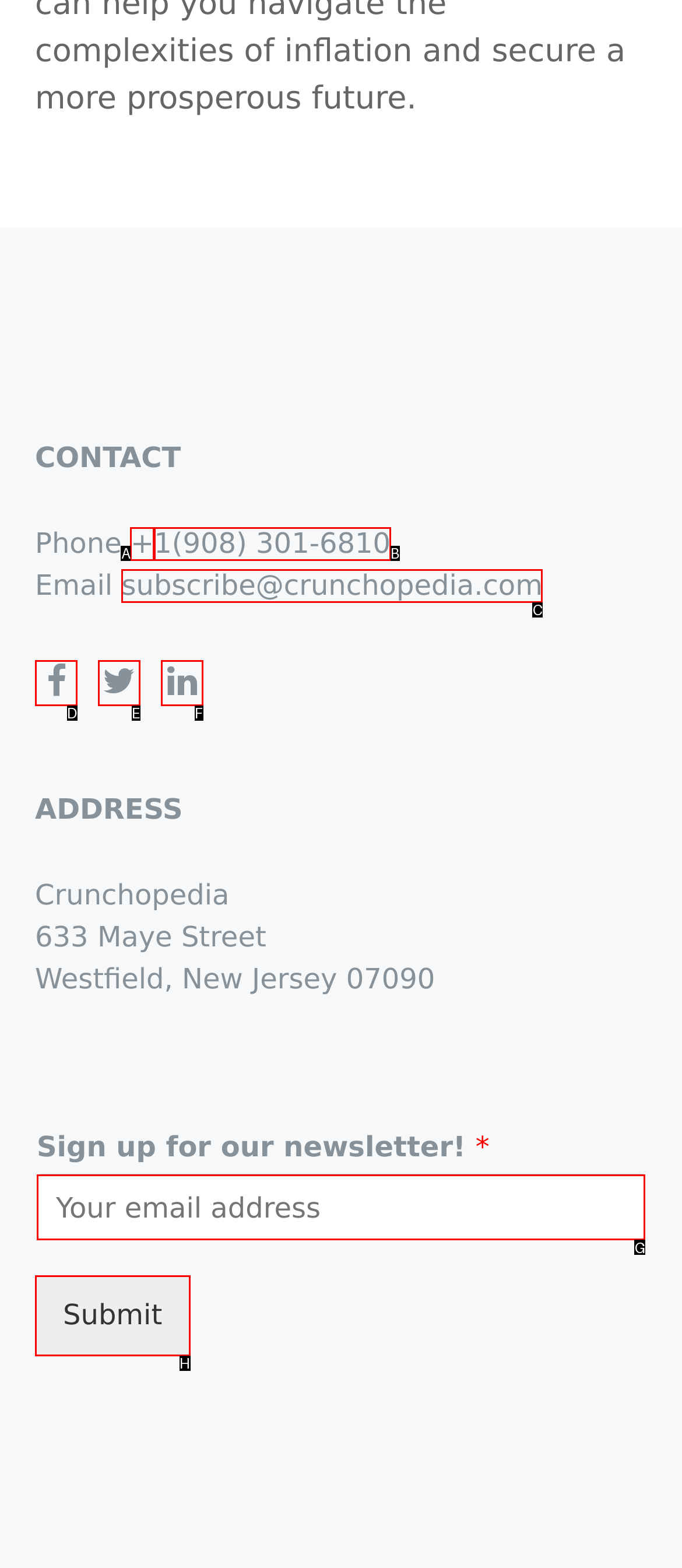Decide which letter you need to select to fulfill the task: Enter email address for newsletter
Answer with the letter that matches the correct option directly.

G